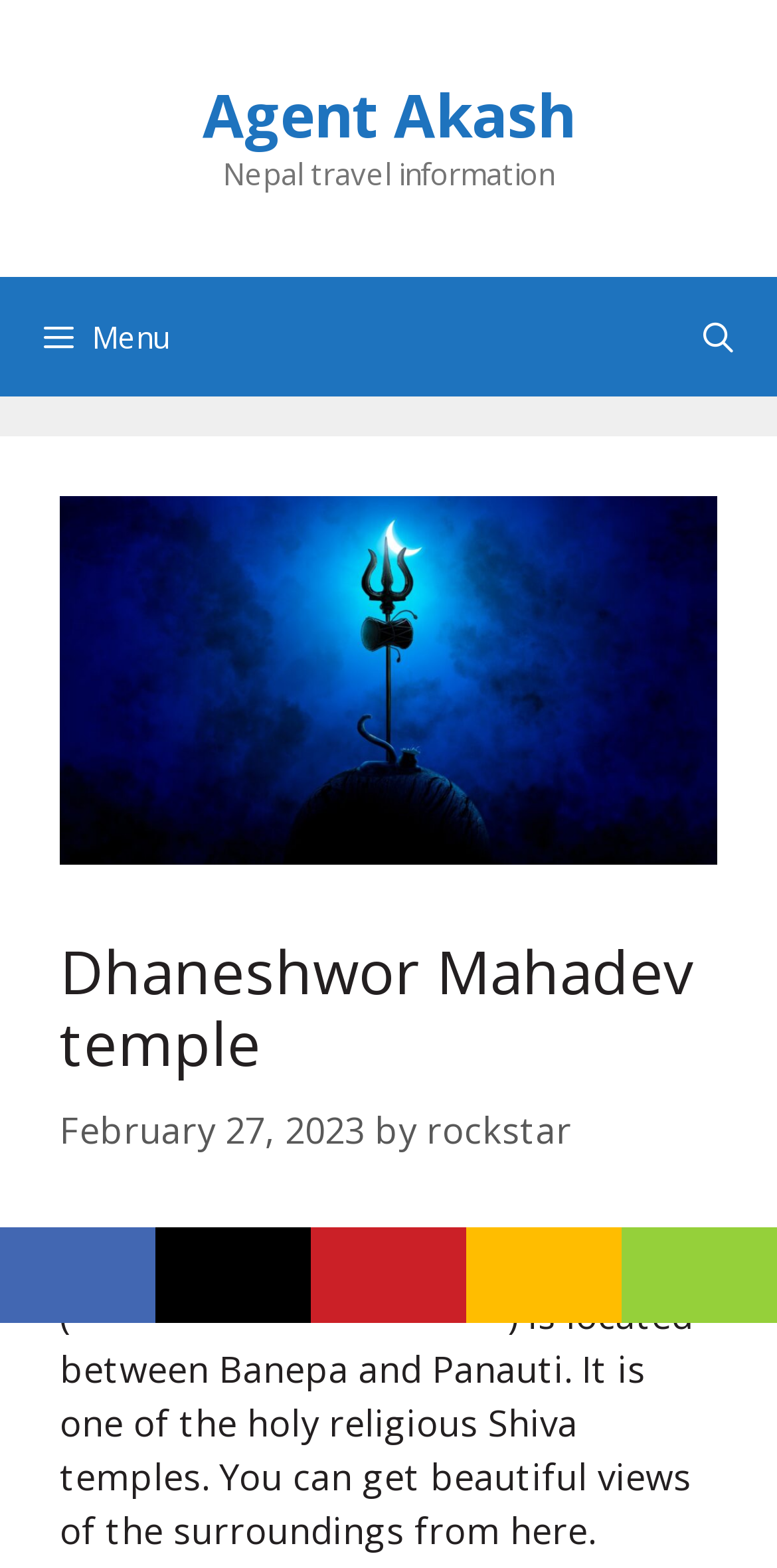How many social media sharing buttons are there?
Can you provide a detailed and comprehensive answer to the question?

There are five social media sharing buttons at the bottom of the webpage, which are facebook, twitter, pinterest, sms, and sharethis.